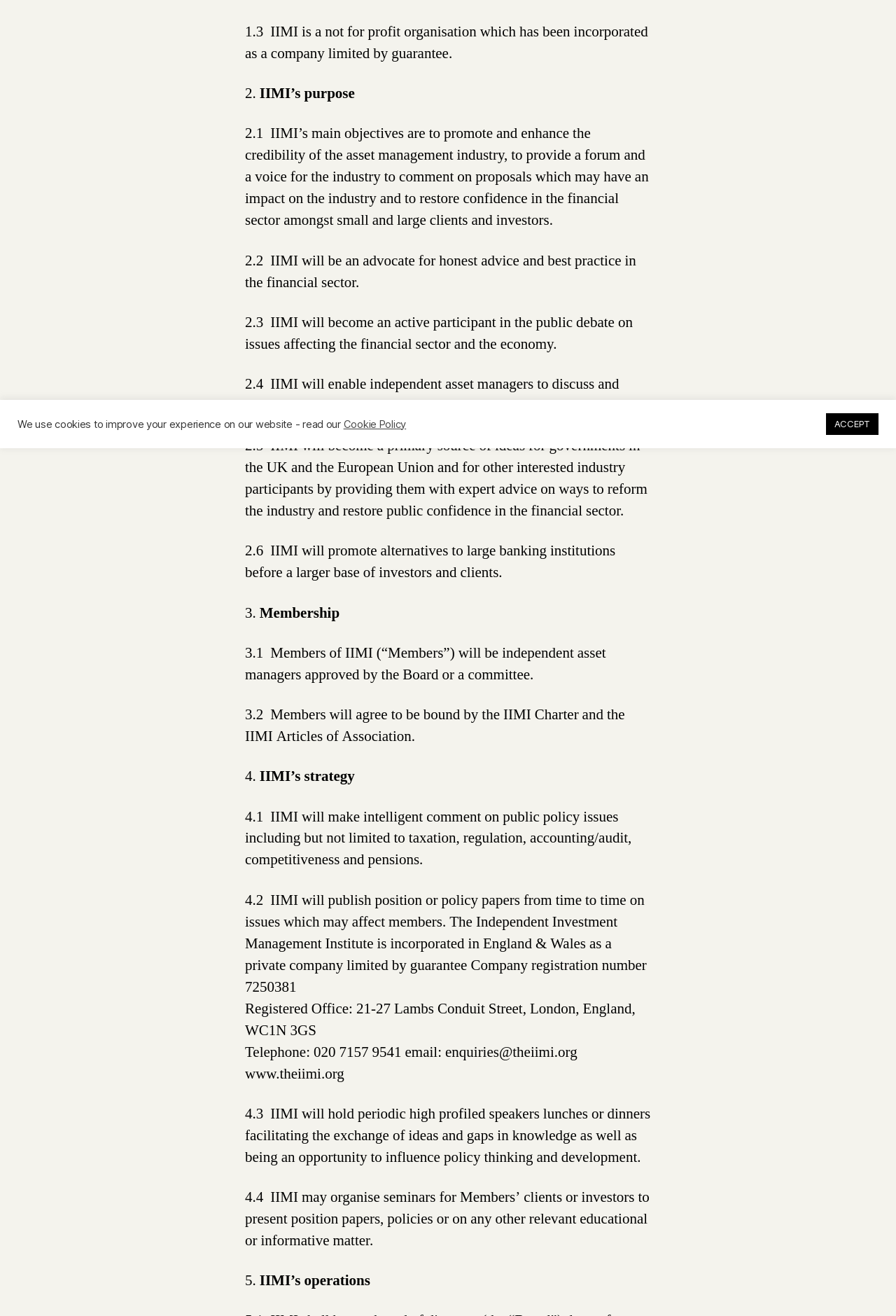Please determine the bounding box coordinates for the UI element described as: "Definition of Photography".

None